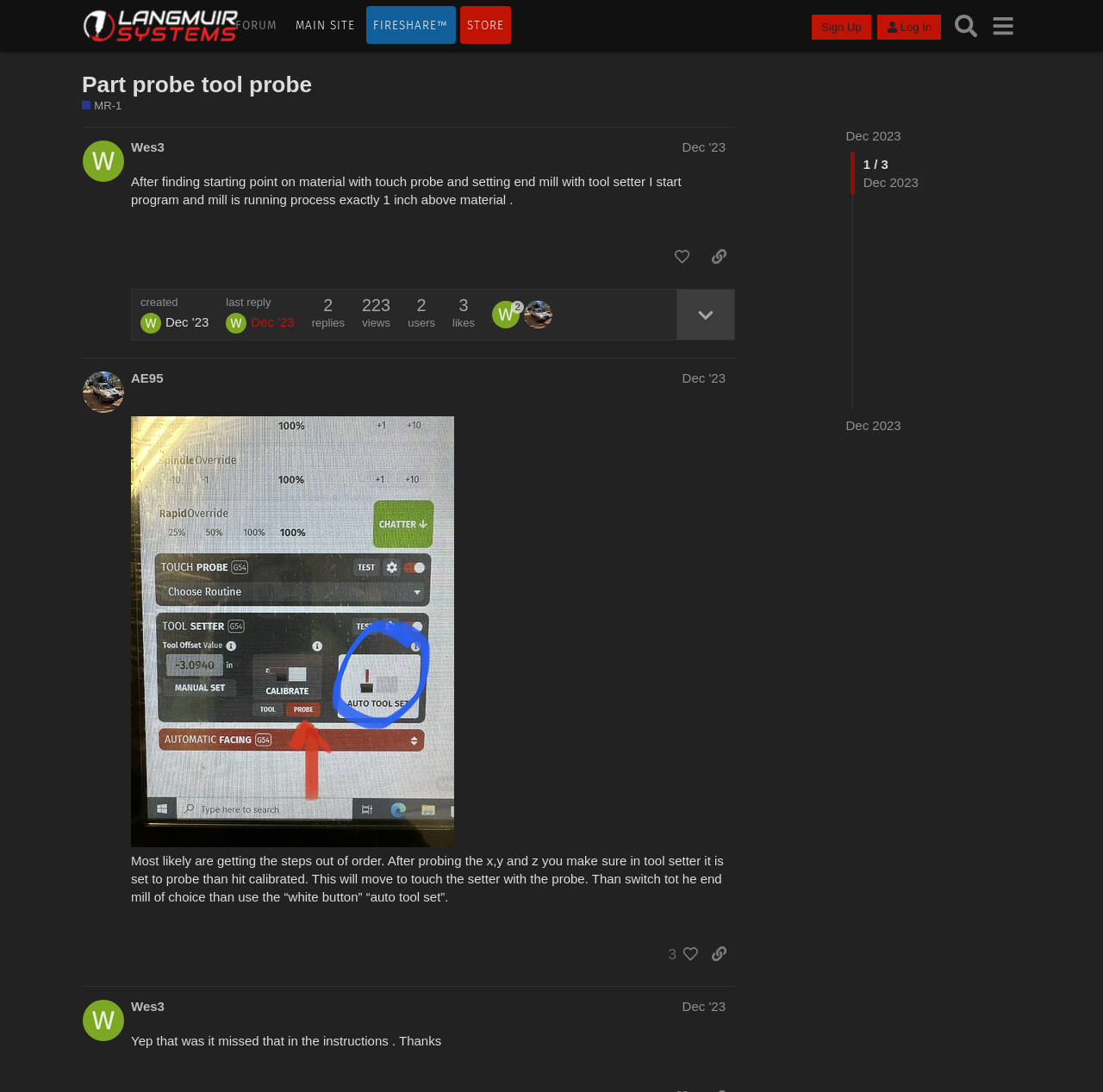Use a single word or phrase to answer this question: 
How many people liked the second post?

3